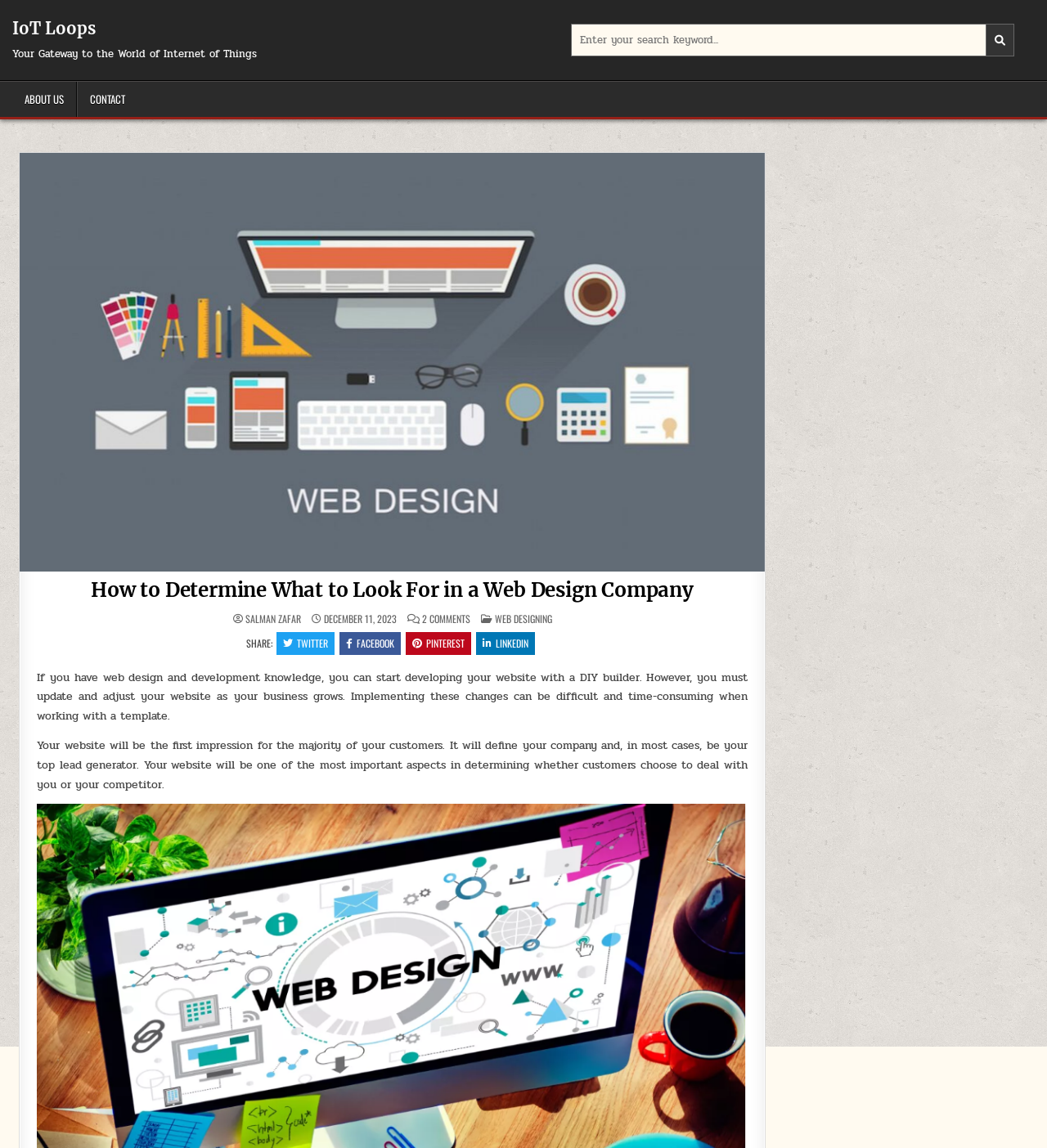Provide an in-depth caption for the elements present on the webpage.

The webpage appears to be a blog post or article discussing how to choose the right web design company for one's business. At the top left corner, there is a link to "IoT Loops" and a static text "Your Gateway to the World of Internet of Things". Below this, there is a search bar with a search button on the right side. 

The primary navigation menu is located at the top of the page, spanning the entire width, with links to "ABOUT US" and "CONTACT". The "CONTACT" link has a dropdown menu with a link to "website design company qualities" which has an associated image. 

The main content of the page is a blog post titled "How to Determine What to Look For in a Web Design Company". The post has a heading and a link to the same title. Below the title, there is a static text with the author's name "SALMAN ZAFAR" and the date "DECEMBER 11, 2023". There is also a link to "2 COMMENTS ON HOW TO DETERMINE WHAT TO LOOK FOR IN A WEB DESIGN COMPANY". 

The post is categorized under "WEB DESIGNING" and has a "SHARE:" section with links to social media platforms like Twitter, Facebook, Pinterest, and LinkedIn. The main content of the post is divided into two paragraphs, discussing the importance of having a good website for one's business and the challenges of updating and adjusting a website as the business grows.